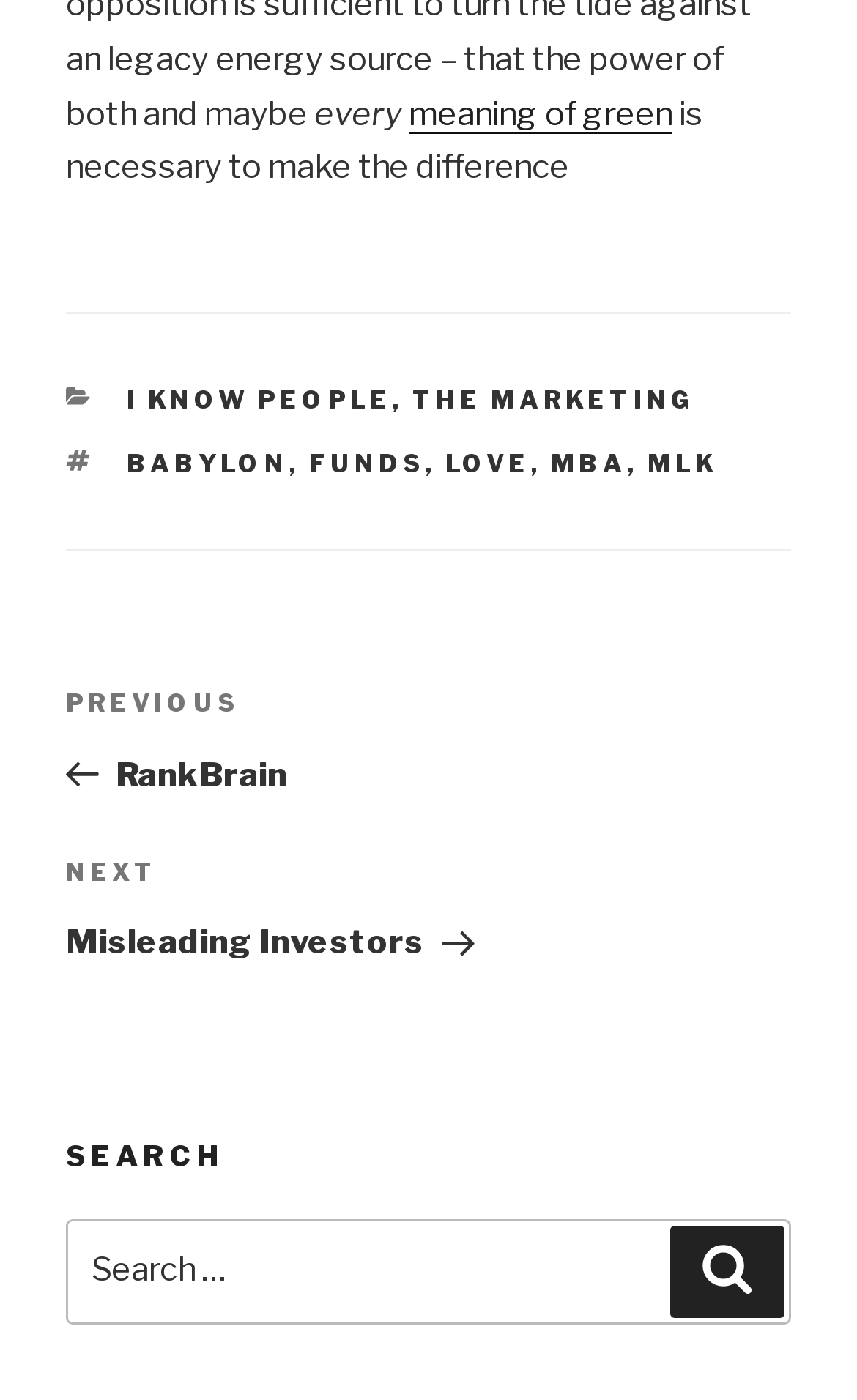Could you locate the bounding box coordinates for the section that should be clicked to accomplish this task: "go to previous post".

[0.077, 0.489, 0.923, 0.567]